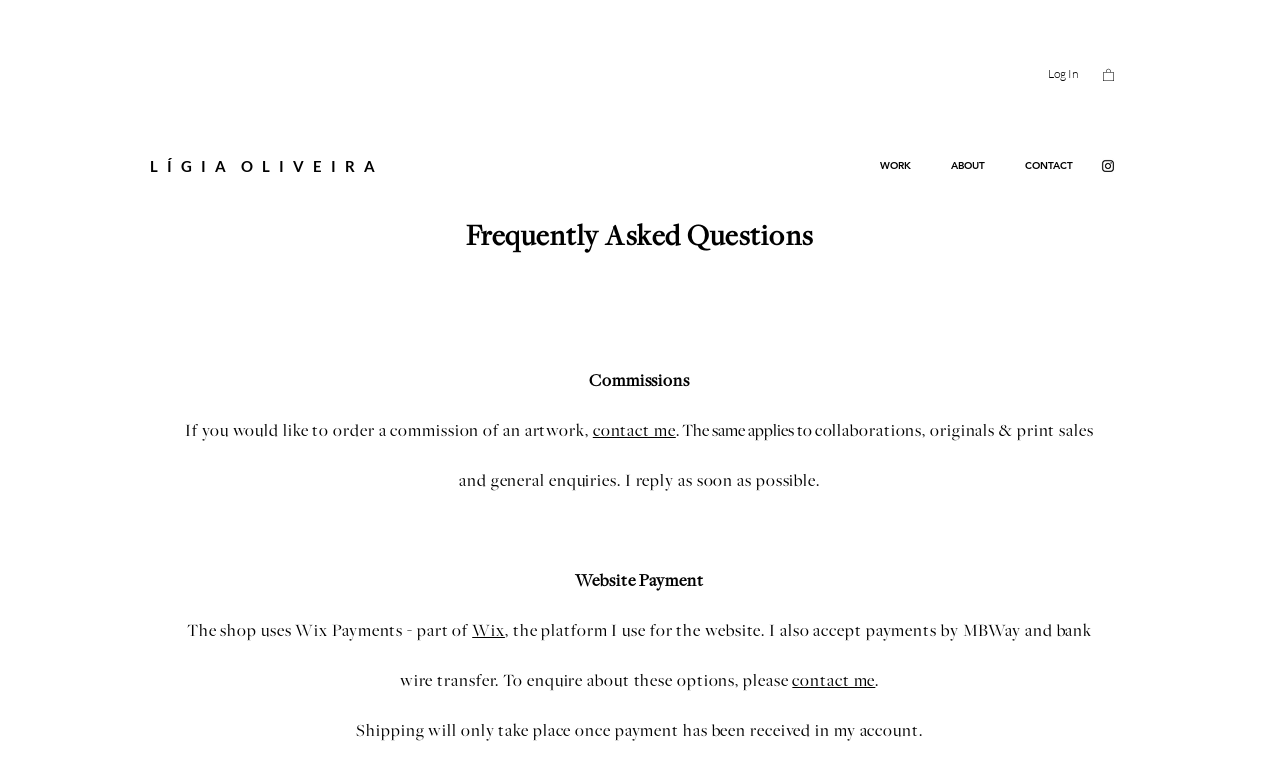What payment methods are accepted?
Please use the image to provide a one-word or short phrase answer.

Wix Payments, MBWay, bank wire transfer